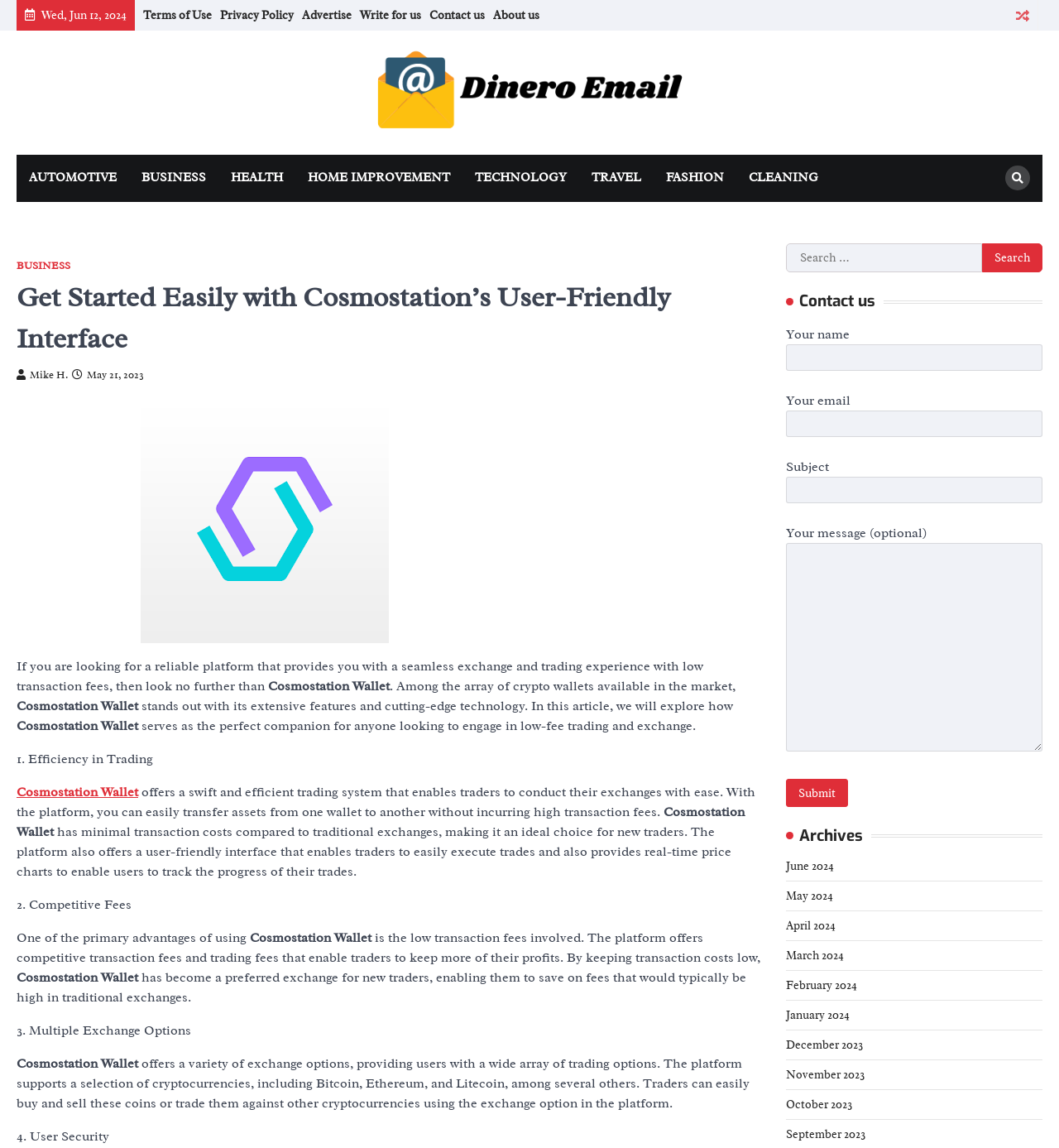Given the content of the image, can you provide a detailed answer to the question?
What is the date displayed at the top of the webpage?

I found the date 'Wed, Jun 12, 2024' at the top of the webpage, which is displayed as a static text element.